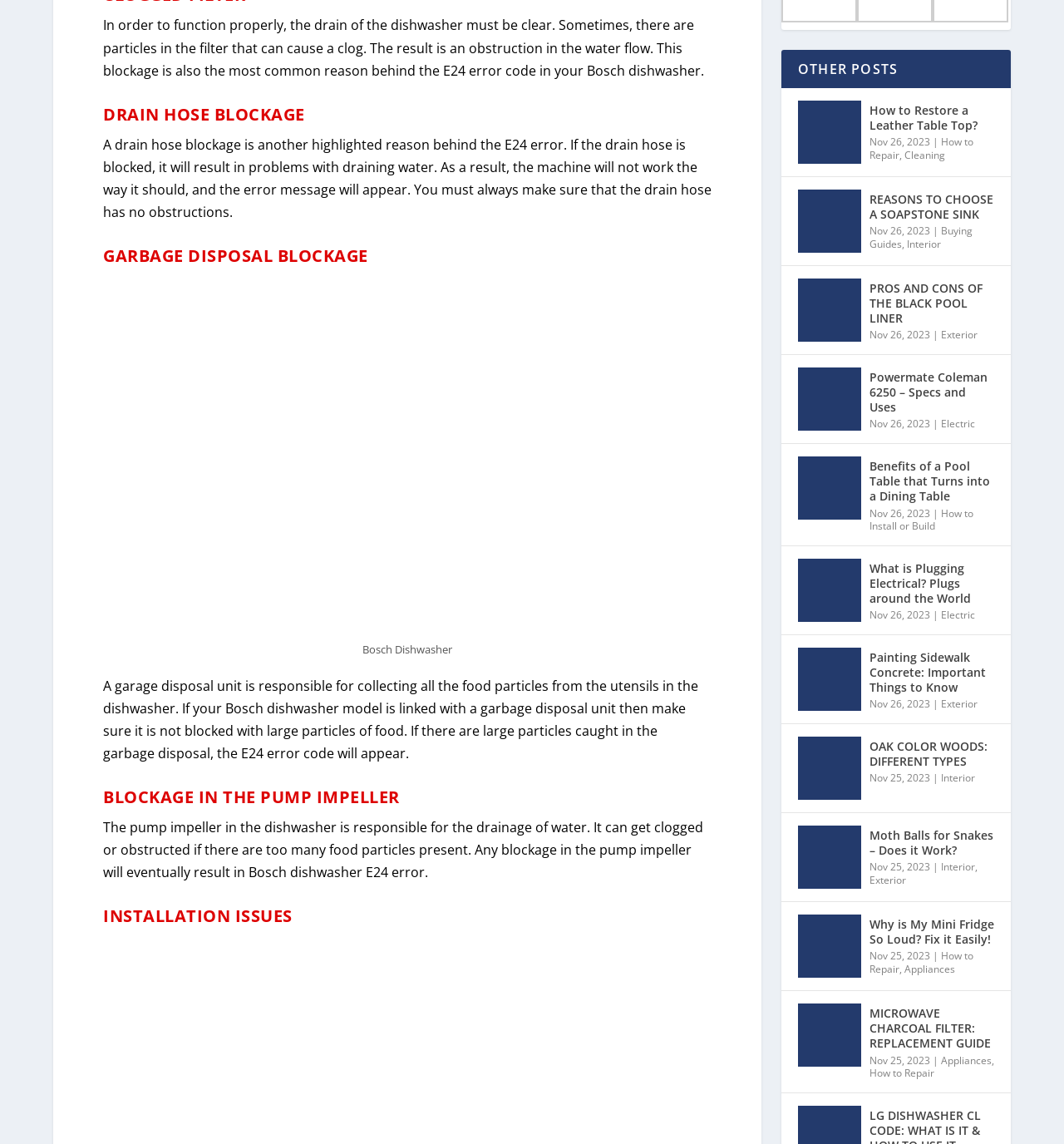Use a single word or phrase to answer this question: 
What is the main topic of the webpage?

Bosch dishwasher E24 error